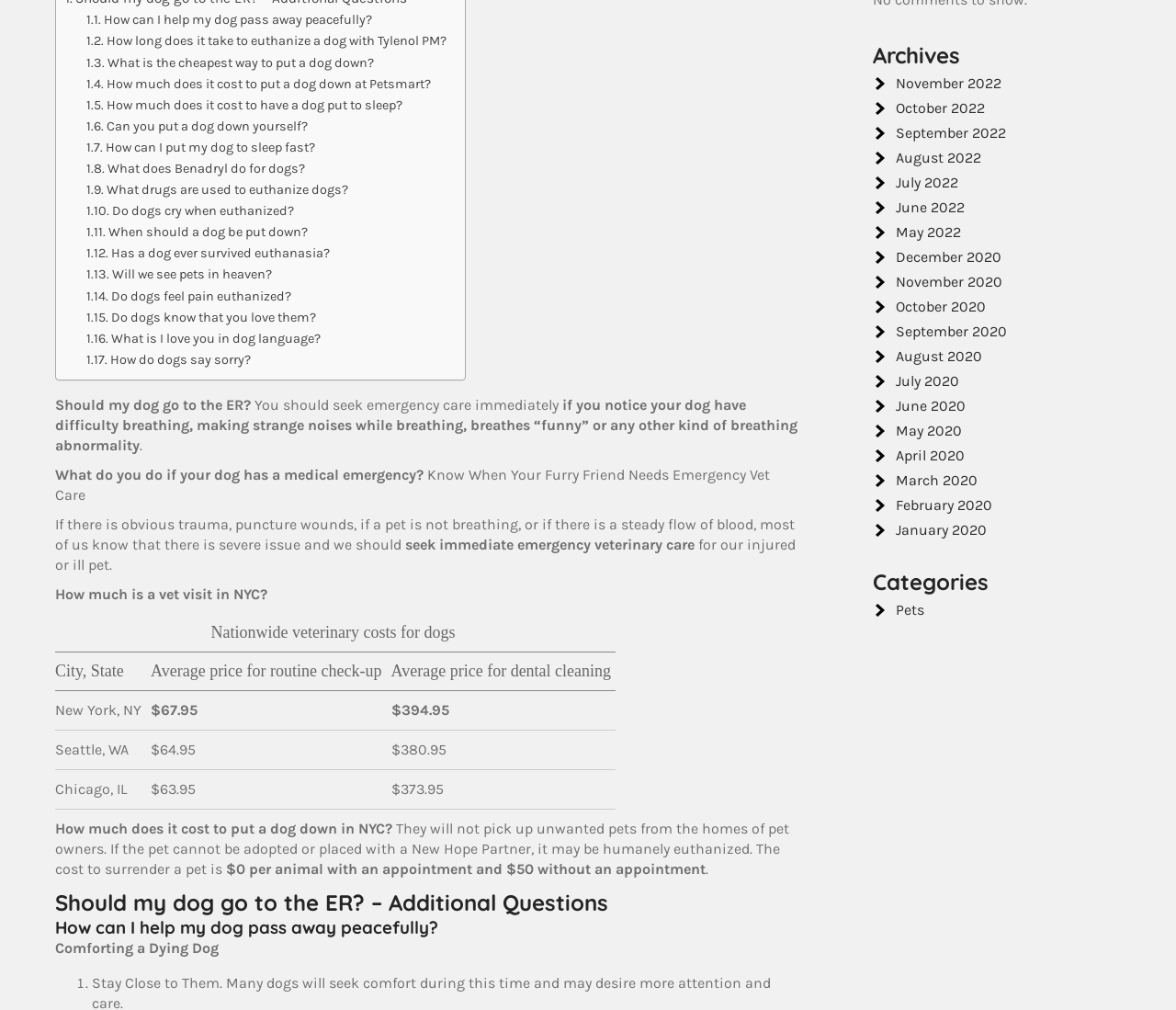Using the provided element description: "May 2022", determine the bounding box coordinates of the corresponding UI element in the screenshot.

[0.762, 0.221, 0.817, 0.238]